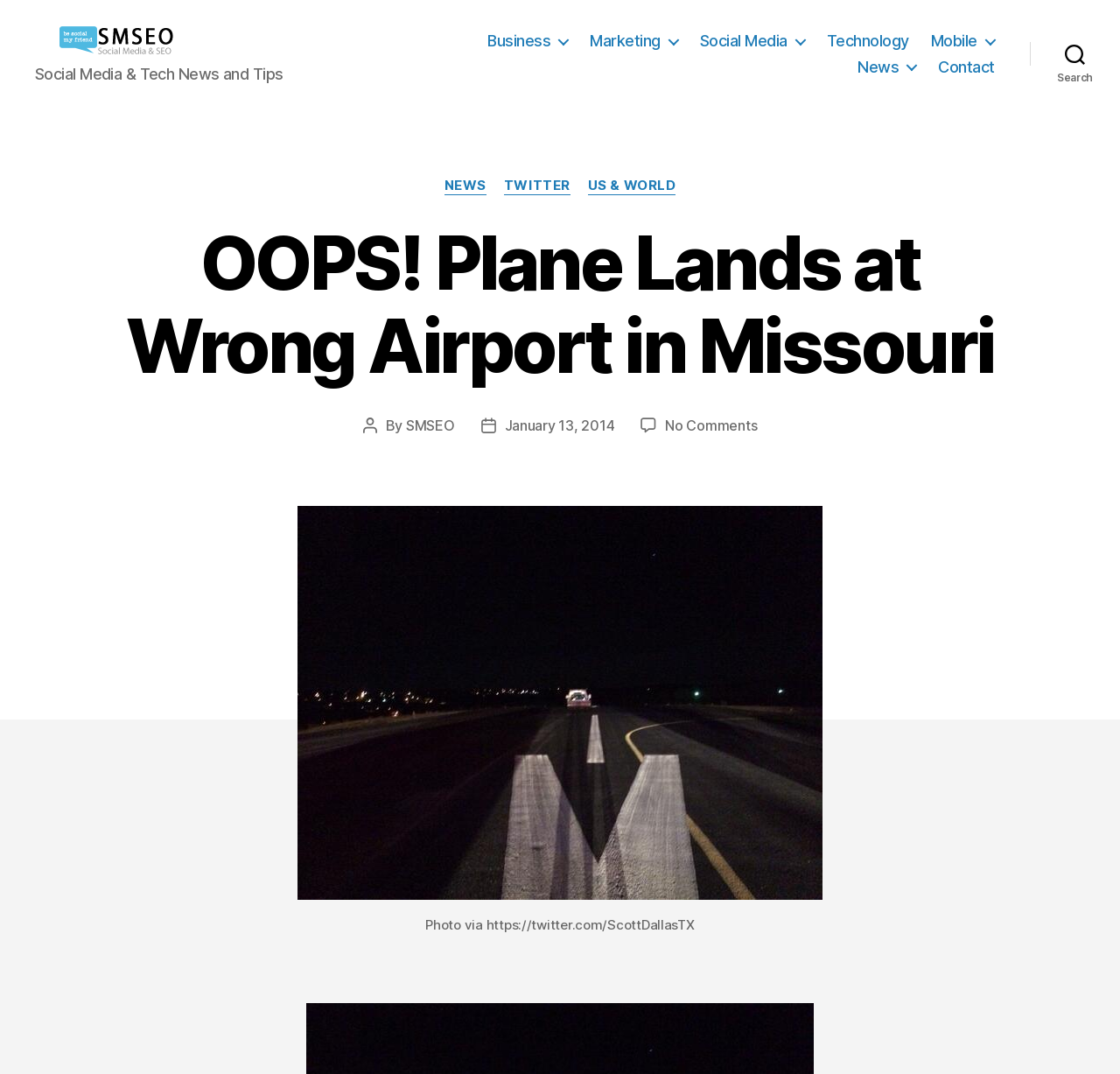Locate the bounding box of the UI element based on this description: "News". Provide four float numbers between 0 and 1 as [left, top, right, bottom].

[0.766, 0.053, 0.818, 0.071]